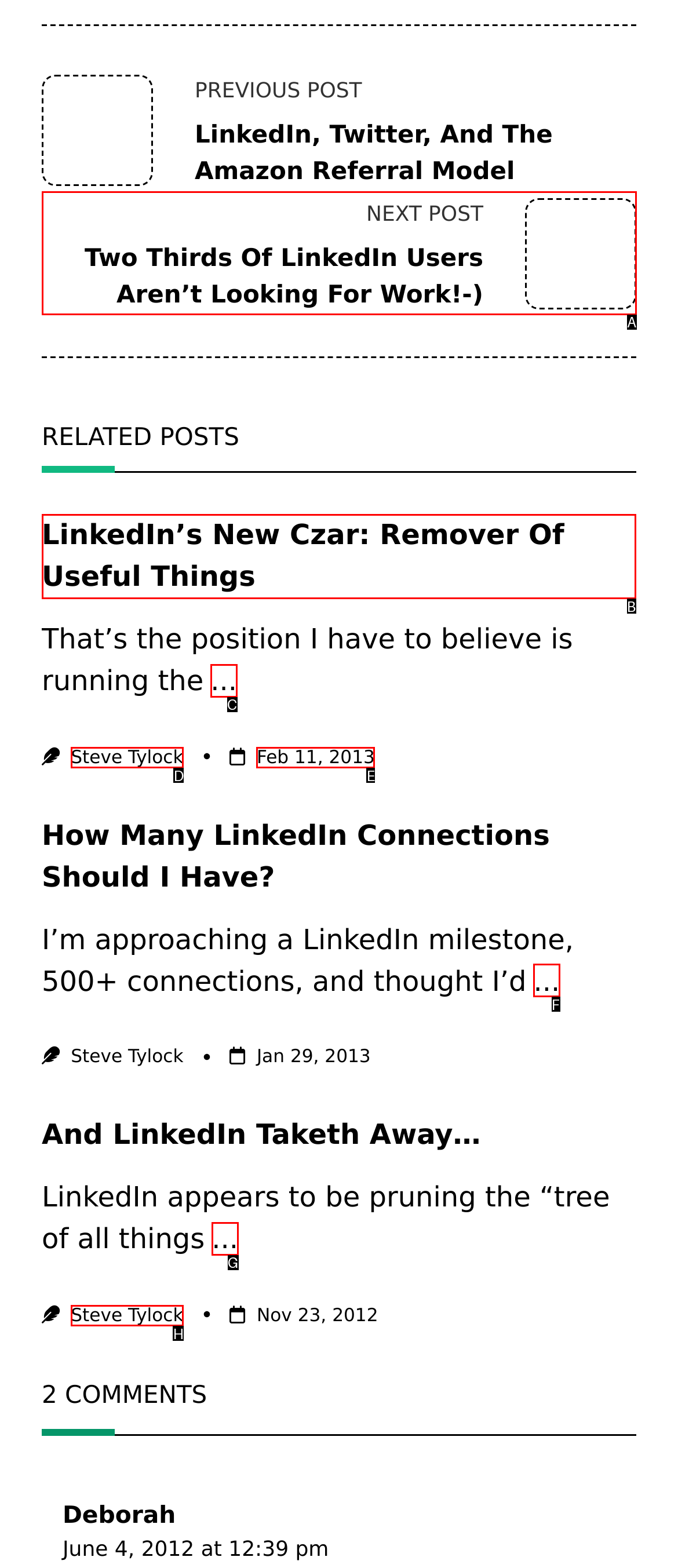Identify the correct option to click in order to complete this task: Read the article 'LinkedIn’s New Czar: Remover Of Useful Things'
Answer with the letter of the chosen option directly.

B